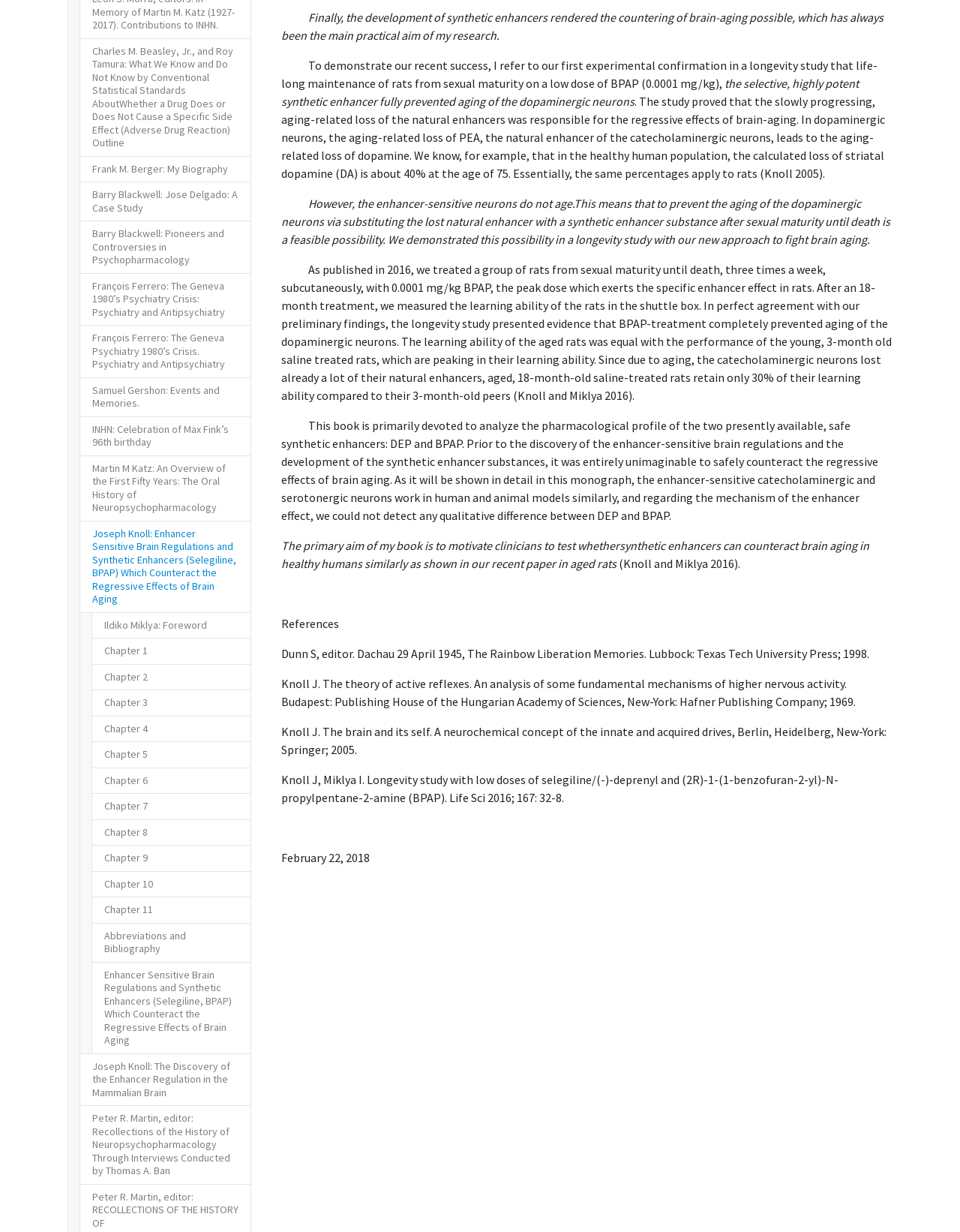Identify the bounding box coordinates for the element you need to click to achieve the following task: "Click the link 'Chapter 1'". The coordinates must be four float values ranging from 0 to 1, formatted as [left, top, right, bottom].

[0.095, 0.518, 0.262, 0.539]